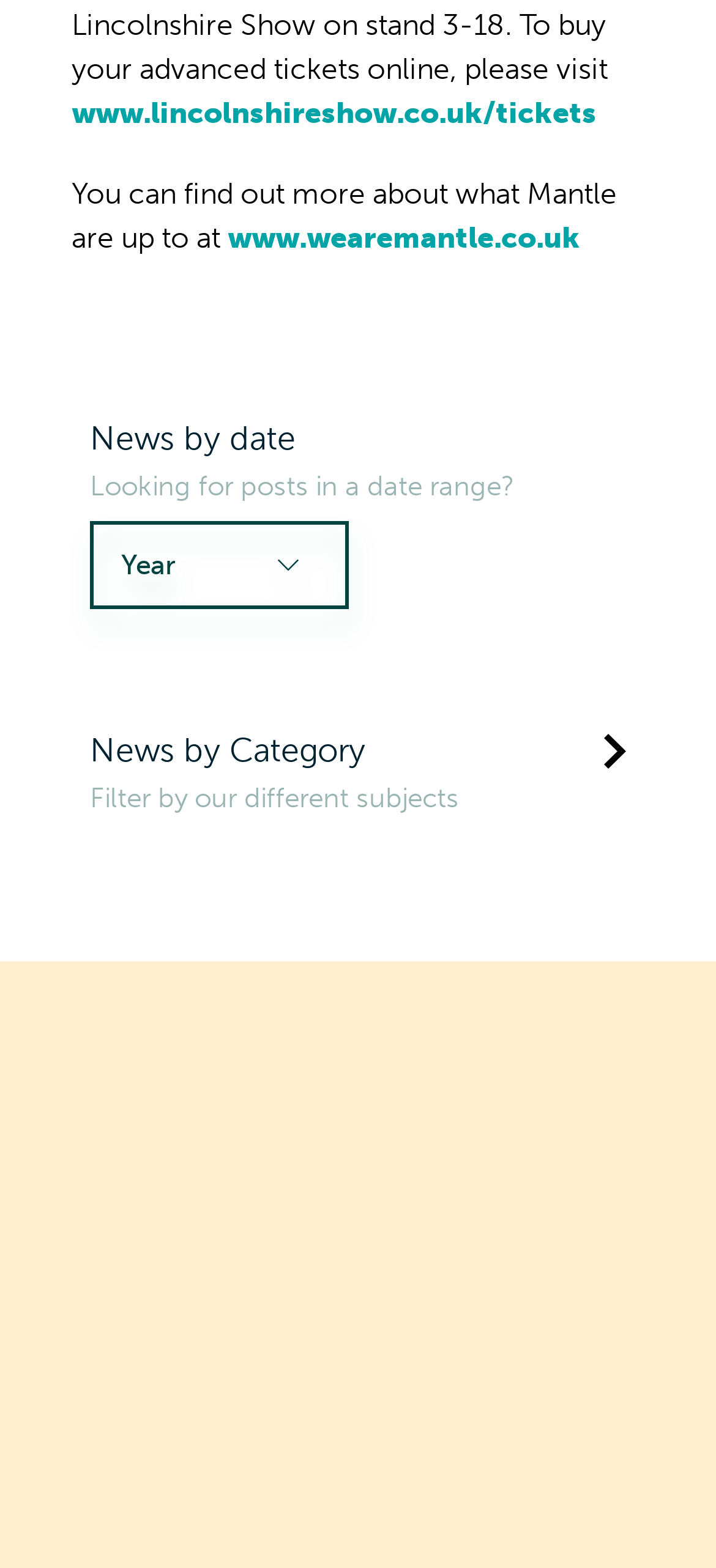Utilize the details in the image to thoroughly answer the following question: How are the years organized on the webpage?

By examining the links on the webpage, I found that the years are organized in descending order, with the most recent year, 2024, at the top and the earliest year, 2018, at the bottom.